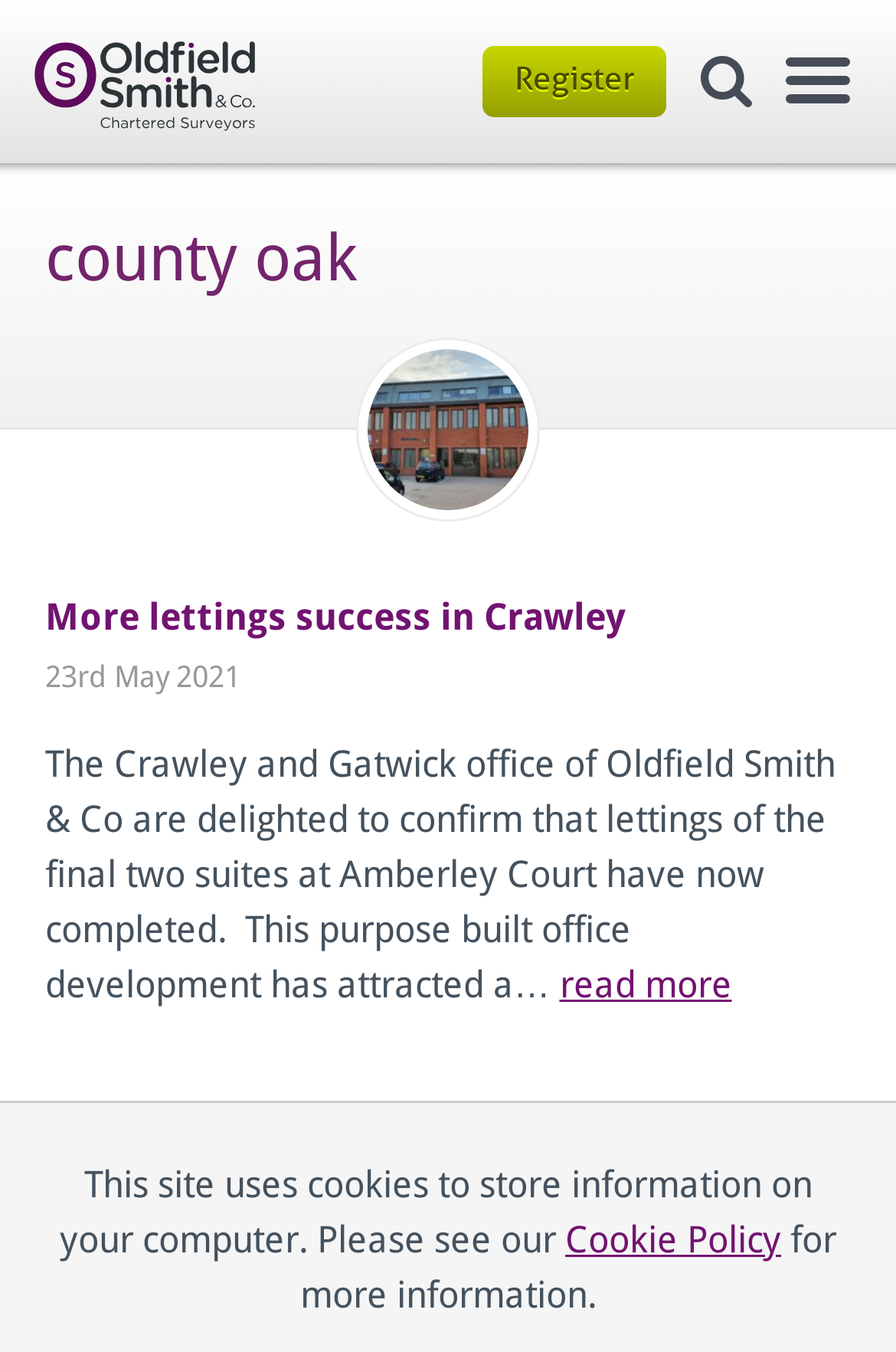Provide an in-depth caption for the contents of the webpage.

The webpage is about the "county oak Archives" of Oldfield Smith & Co. At the top left, there is a link to the company's homepage, accompanied by an image with the same name. On the top right, there are three links: "Skip to Navigation", a search icon, and "Register".

Below the top section, there is a heading that reads "county oak". Underneath, there is an article section that takes up most of the page. Within this section, there is a link, followed by a header that contains a heading "More lettings success in Crawley" and a link with the same text. Below this header, there is a date "23rd May 2021" and a paragraph of text describing a lettings success story. At the end of the paragraph, there is a "read more" link.

Further down the page, there is a heading "Archives". At the bottom of the page, there is a notice about the site using cookies, with a link to the "Cookie Policy" and a brief description of the policy.